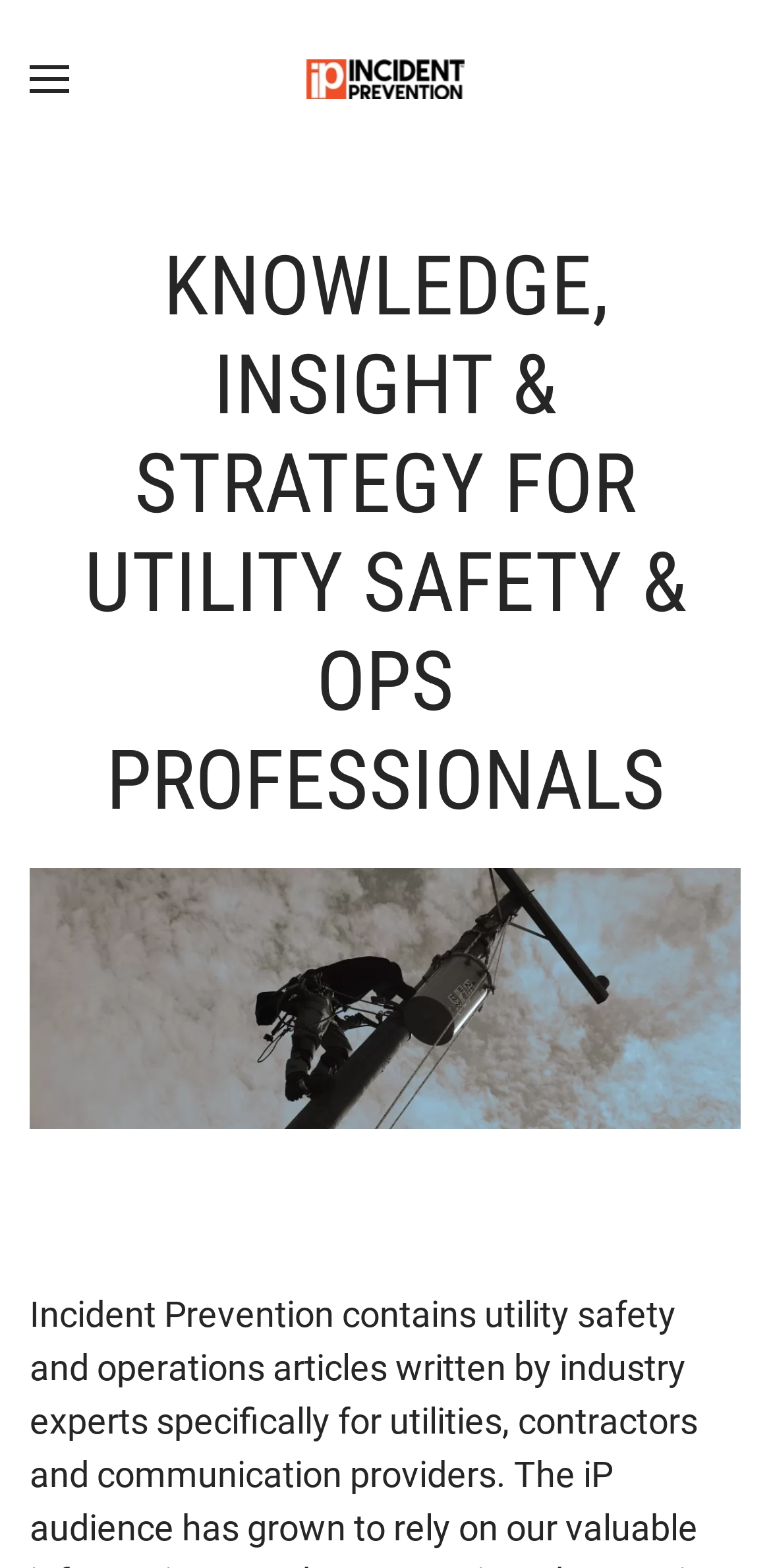Using the description "aria-label="Back to home"", predict the bounding box of the relevant HTML element.

[0.397, 0.0, 0.603, 0.101]